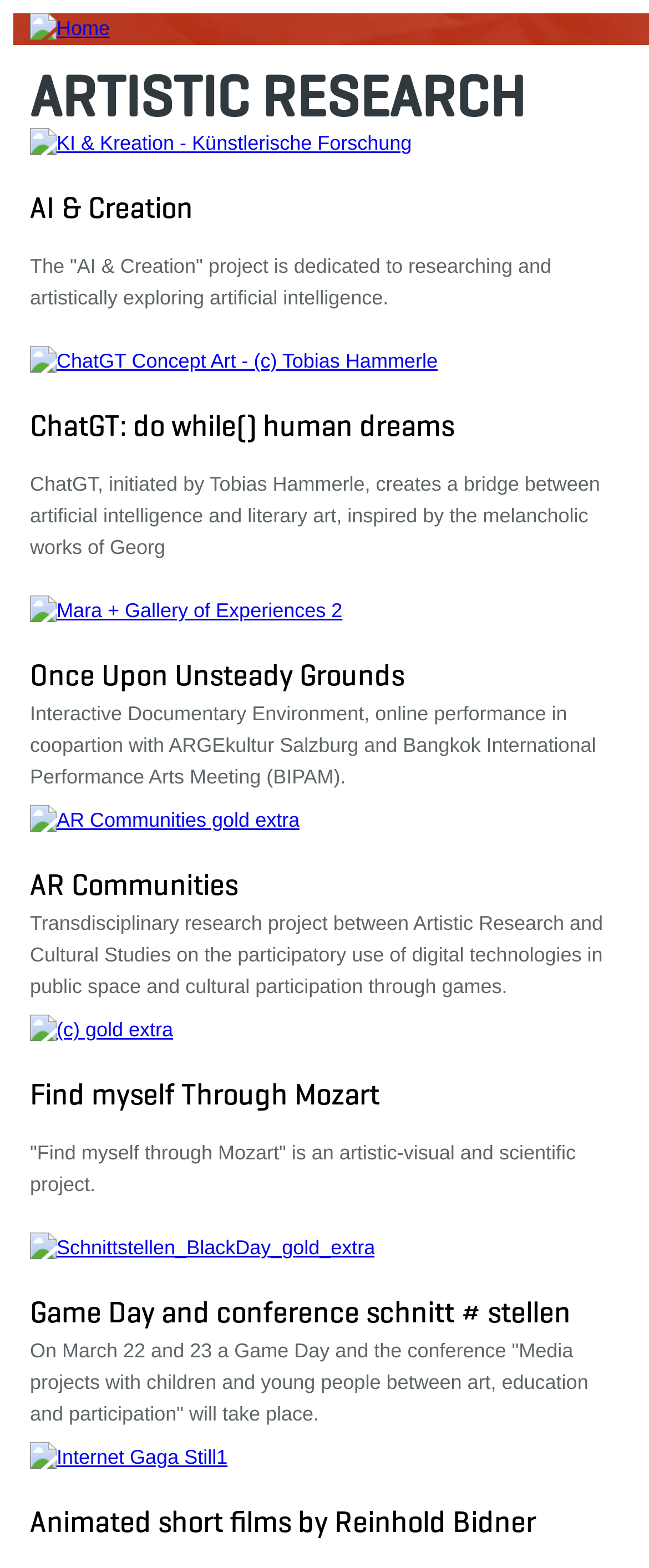Please identify the bounding box coordinates of the area I need to click to accomplish the following instruction: "Discover Mara + Gallery of Experiences 2".

[0.046, 0.382, 0.528, 0.397]